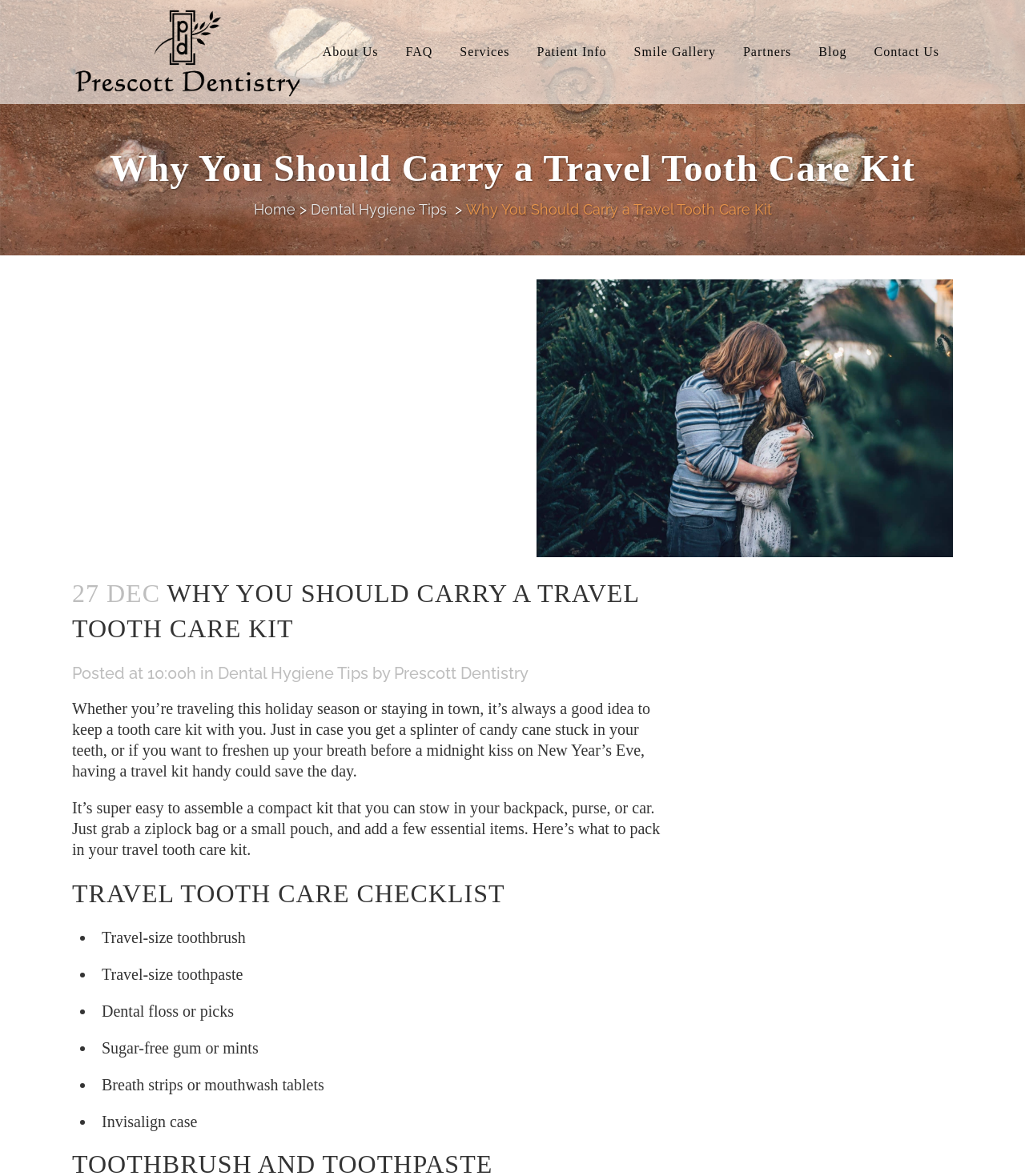Bounding box coordinates are specified in the format (top-left x, top-left y, bottom-right x, bottom-right y). All values are floating point numbers bounded between 0 and 1. Please provide the bounding box coordinate of the region this sentence describes: Pet Stock Central

None